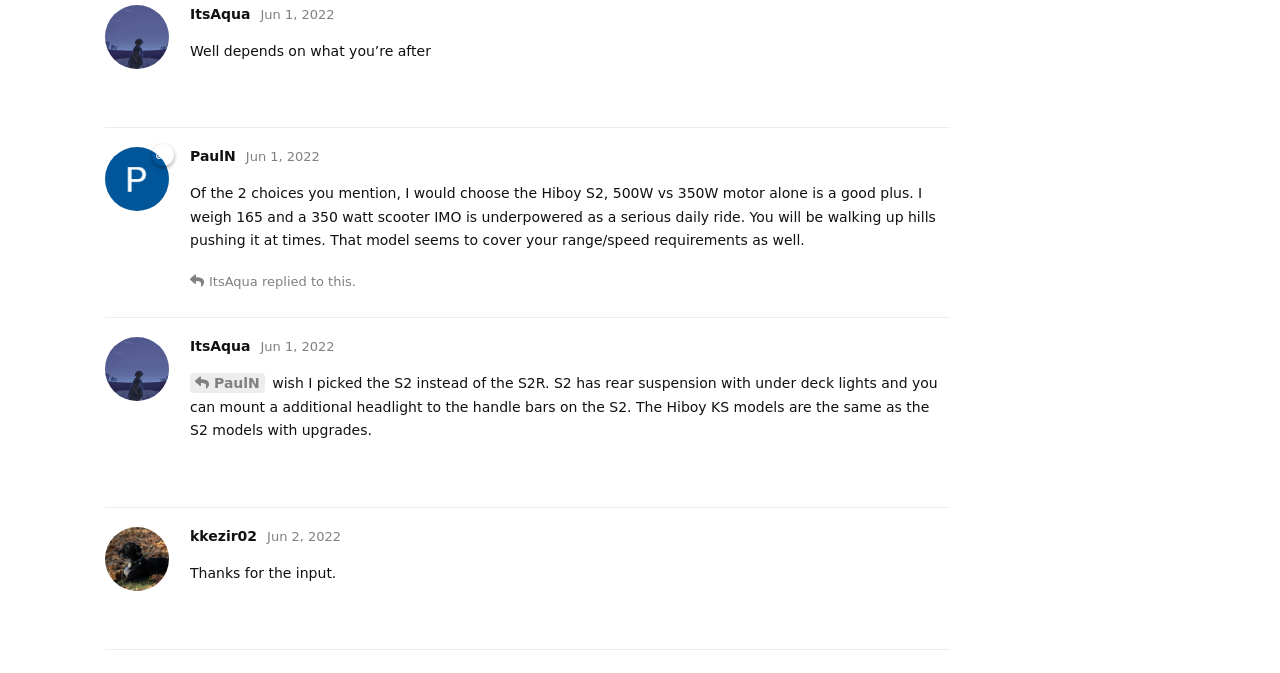Based on the element description "Reply", predict the bounding box coordinates of the UI element.

[0.694, 0.39, 0.742, 0.443]